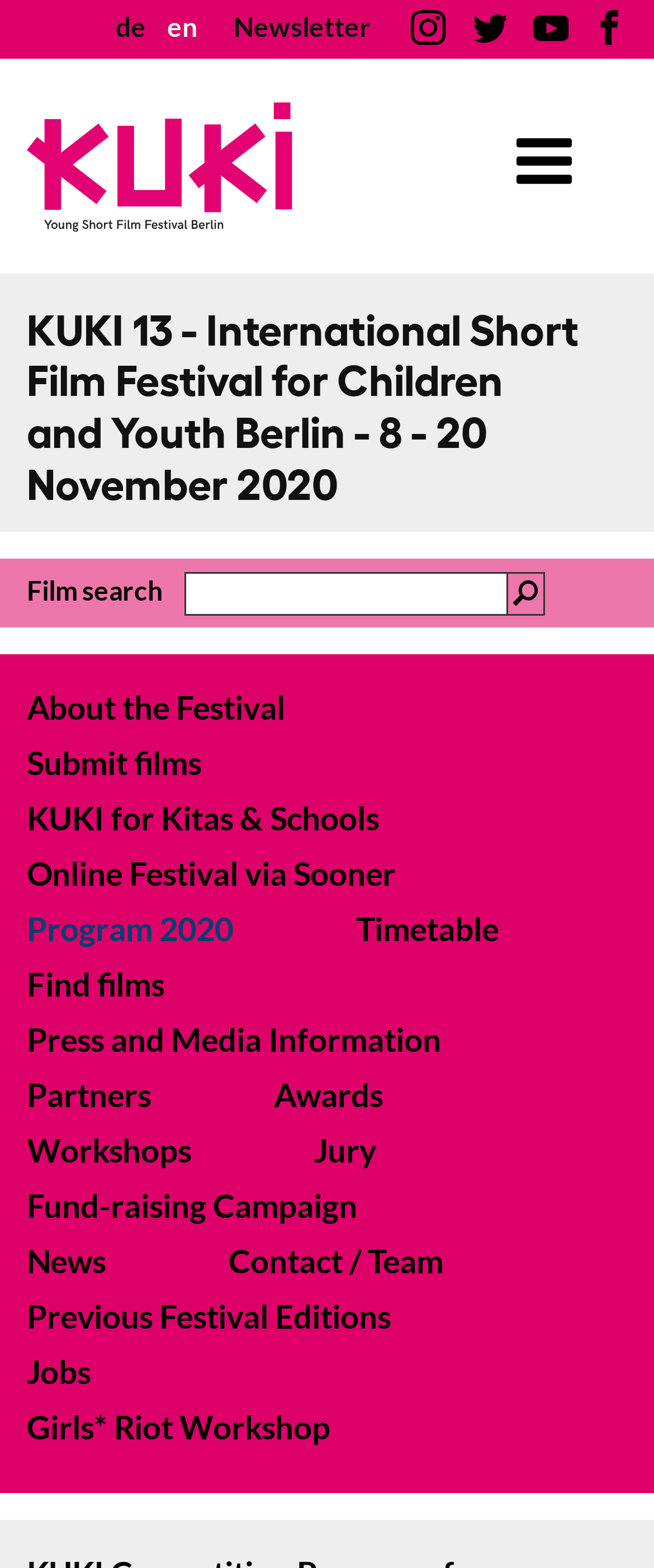Please identify the bounding box coordinates of the clickable area that will fulfill the following instruction: "access archives for October 2018". The coordinates should be in the format of four float numbers between 0 and 1, i.e., [left, top, right, bottom].

None